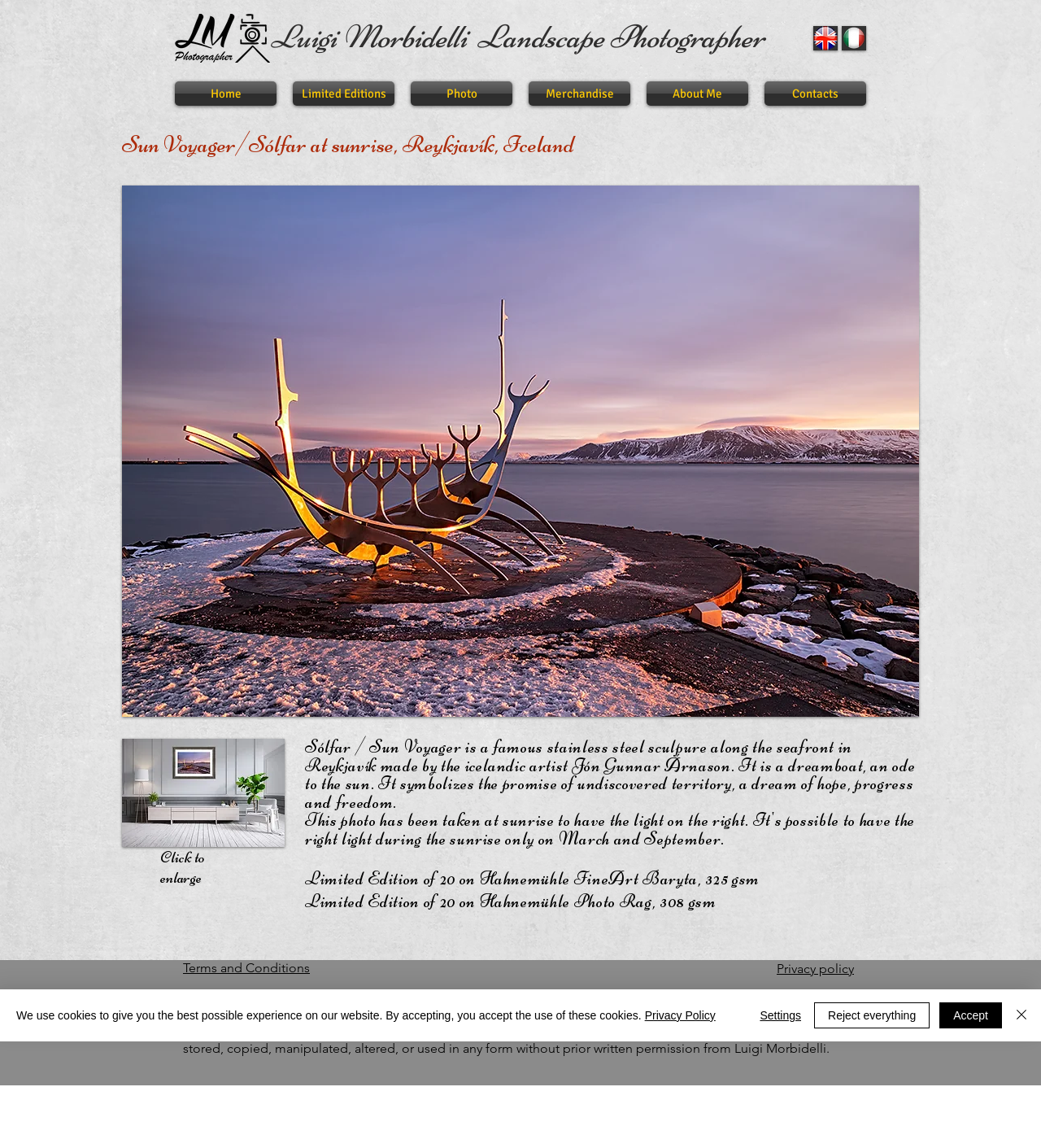Please find and generate the text of the main heading on the webpage.

​​​​​​​Luigi Morbidelli  Landscape Photographer